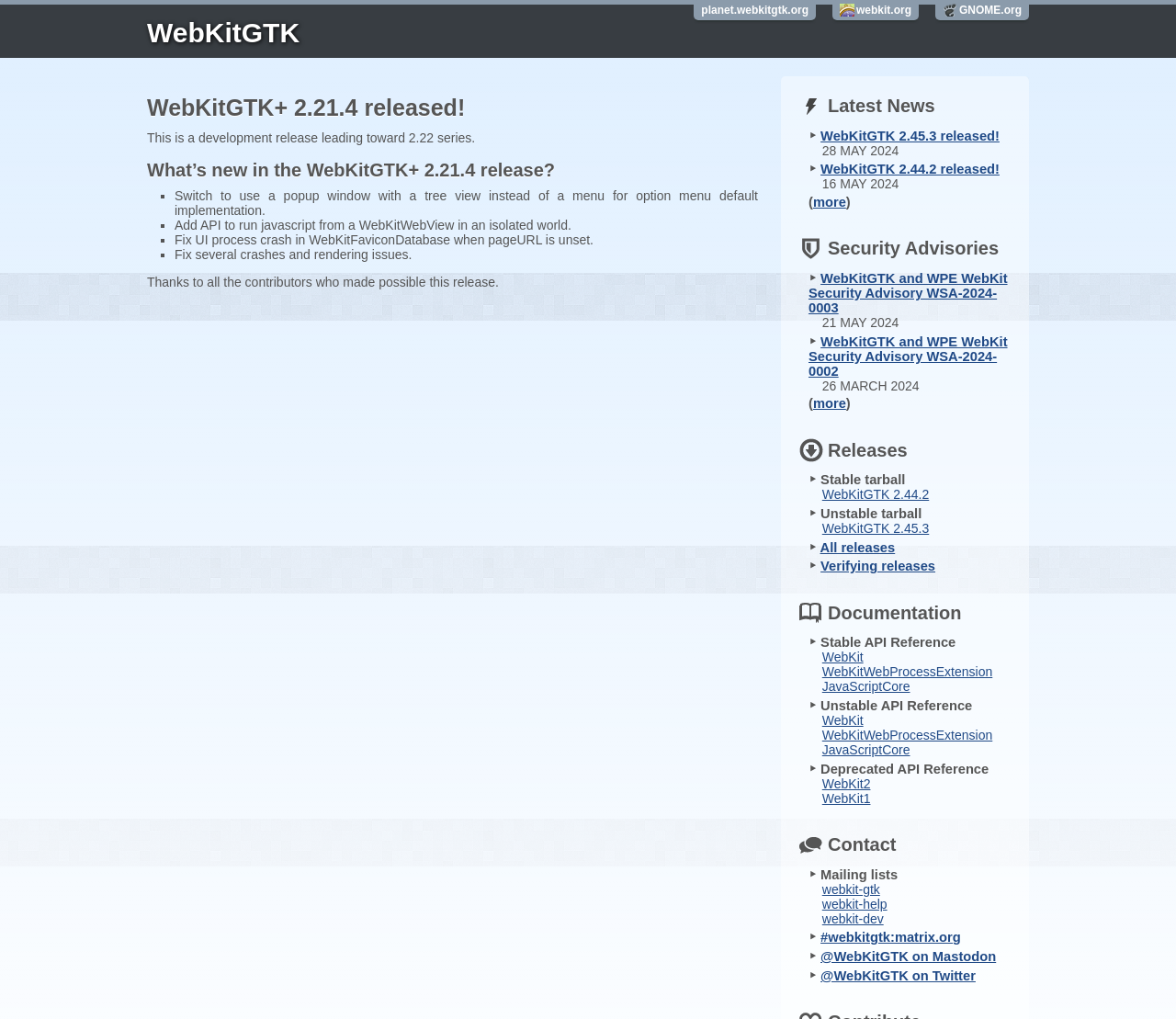For the following element description, predict the bounding box coordinates in the format (top-left x, top-left y, bottom-right x, bottom-right y). All values should be floating point numbers between 0 and 1. Description: @WebKitGTK on Mastodon

[0.698, 0.932, 0.847, 0.946]